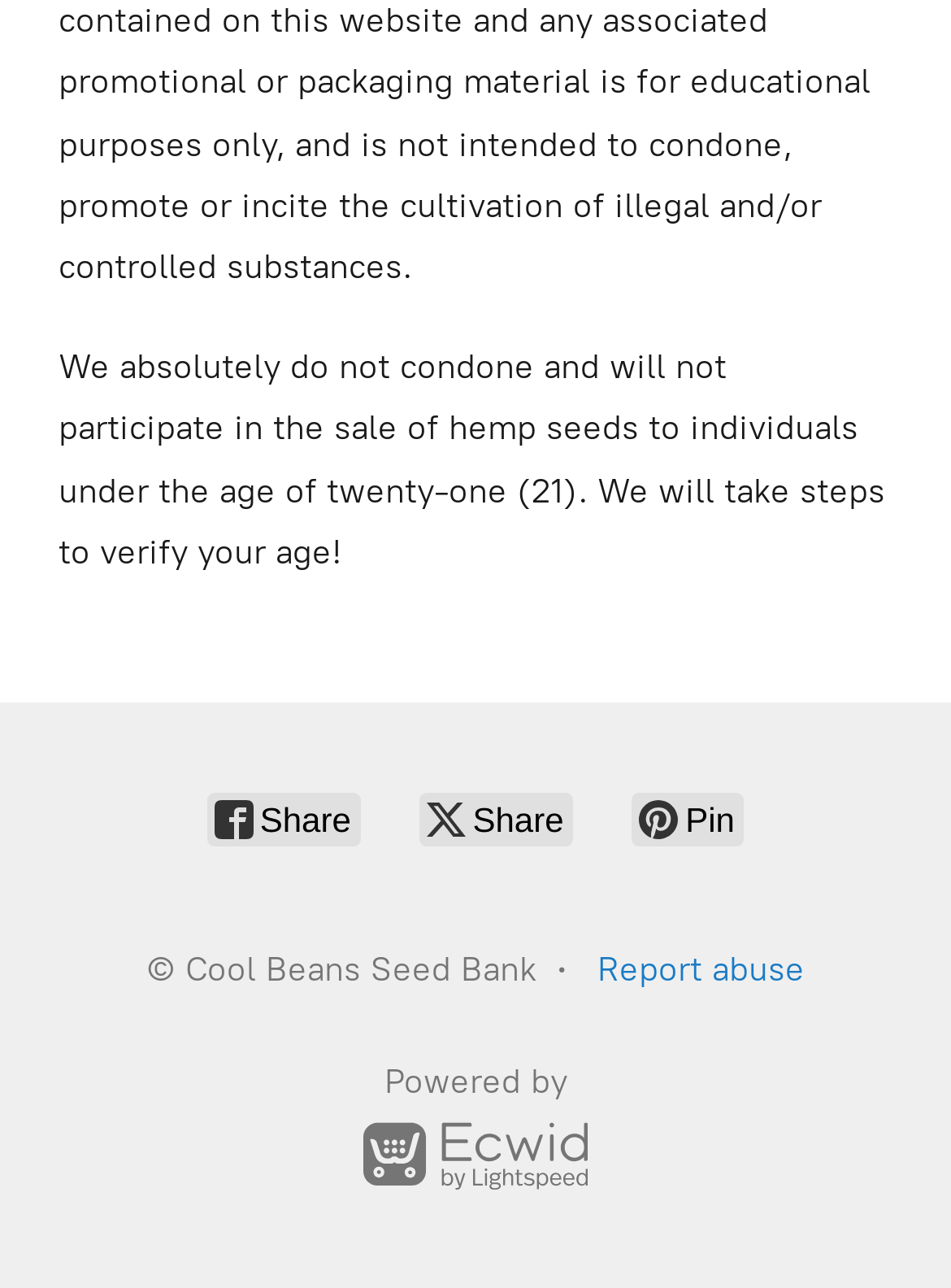Identify the bounding box for the element characterized by the following description: "Share".

[0.217, 0.852, 0.379, 0.894]